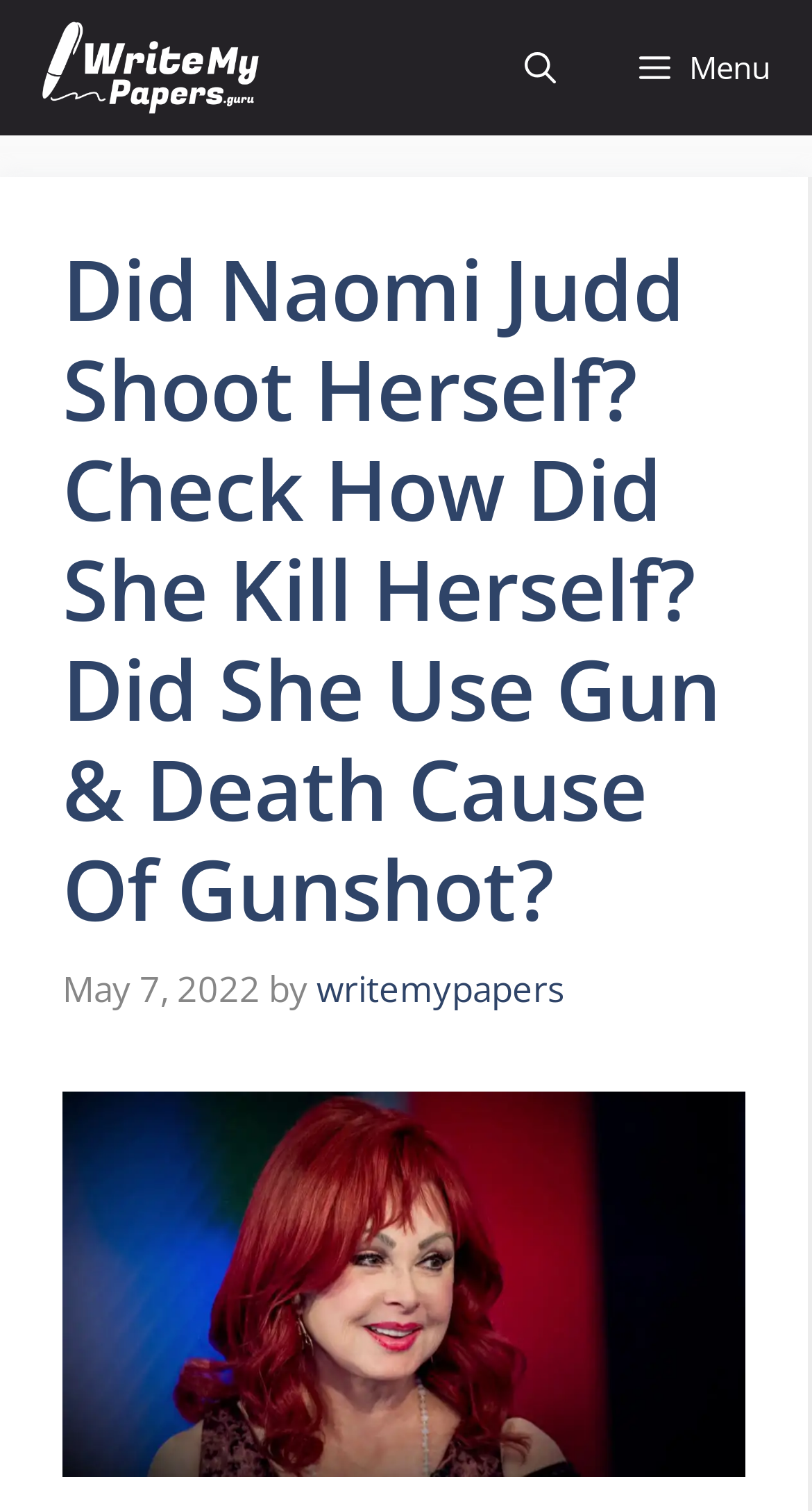Who is the author of the article?
Using the image, answer in one word or phrase.

writemypapers